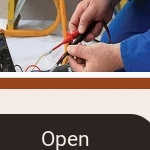Answer this question in one word or a short phrase: What is the individual wearing?

A blue work jacket